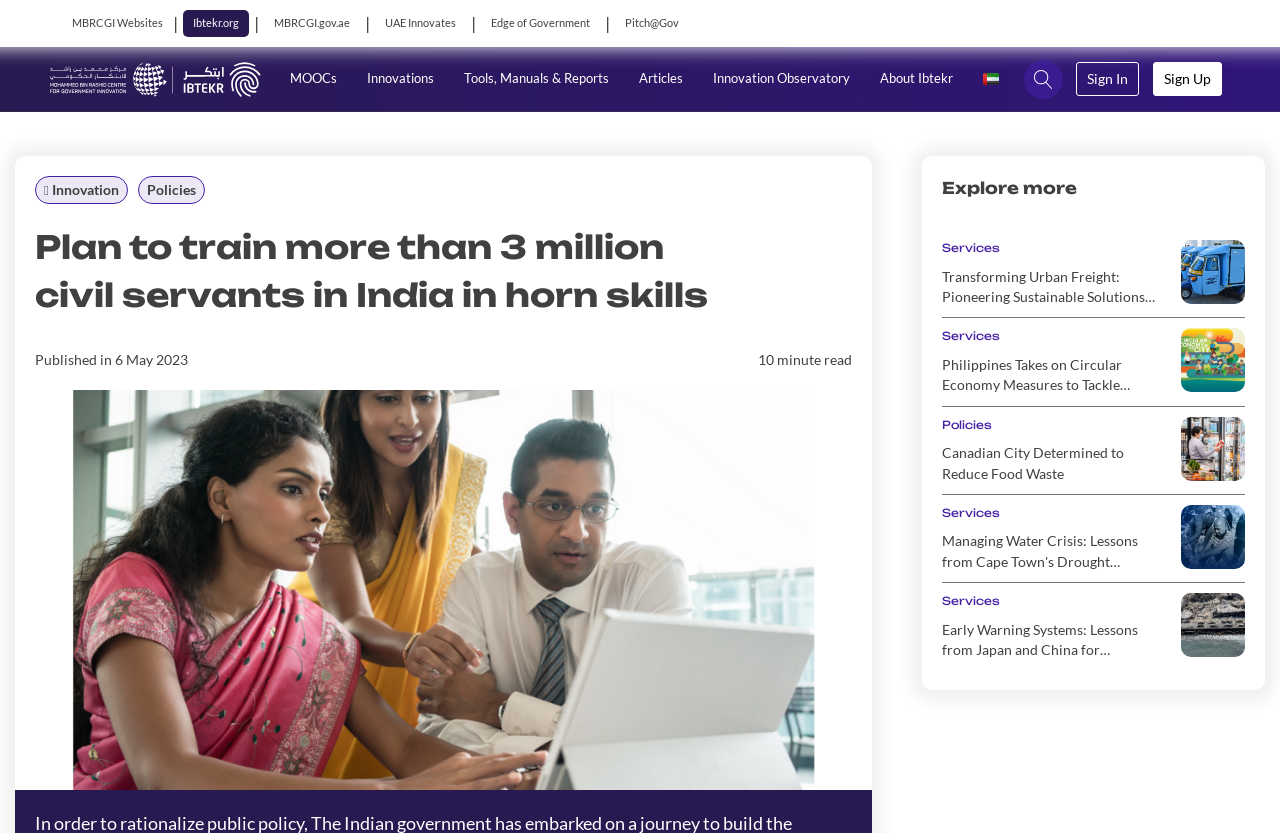Determine the bounding box coordinates for the clickable element required to fulfill the instruction: "Sign In". Provide the coordinates as four float numbers between 0 and 1, i.e., [left, top, right, bottom].

[0.841, 0.075, 0.89, 0.115]